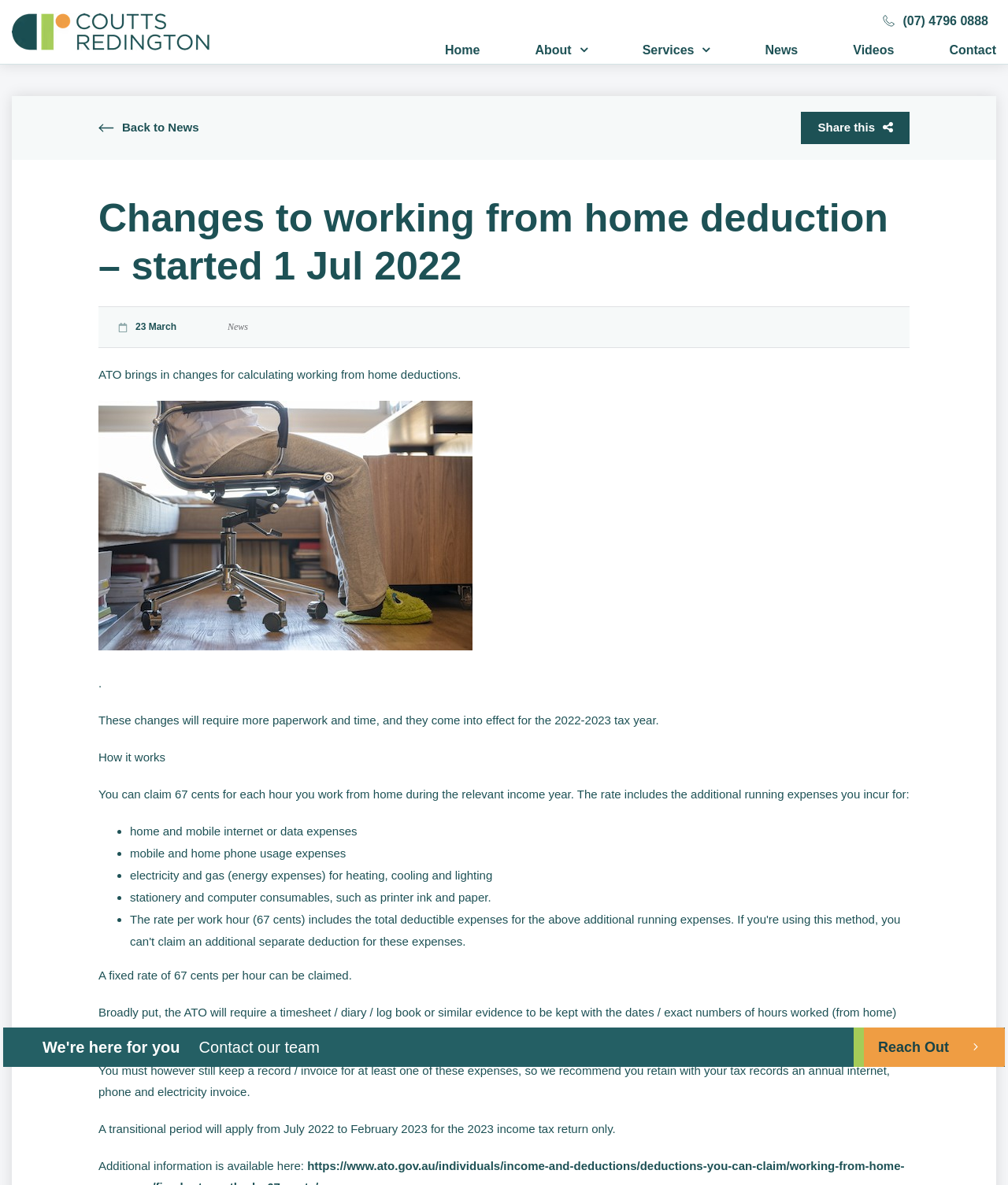Using the description: "Share this", determine the UI element's bounding box coordinates. Ensure the coordinates are in the format of four float numbers between 0 and 1, i.e., [left, top, right, bottom].

[0.795, 0.094, 0.902, 0.121]